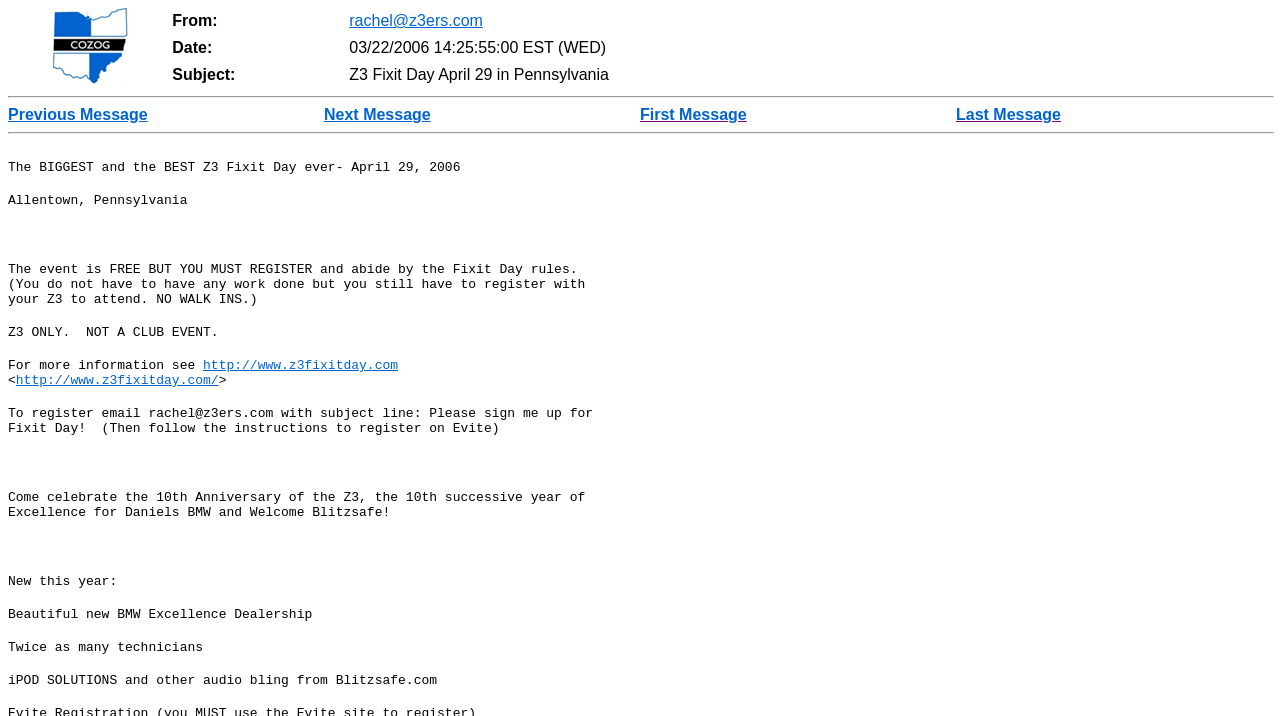Answer the question with a brief word or phrase:
What is the date of the Z3 Fixit Day event?

03/22/2006